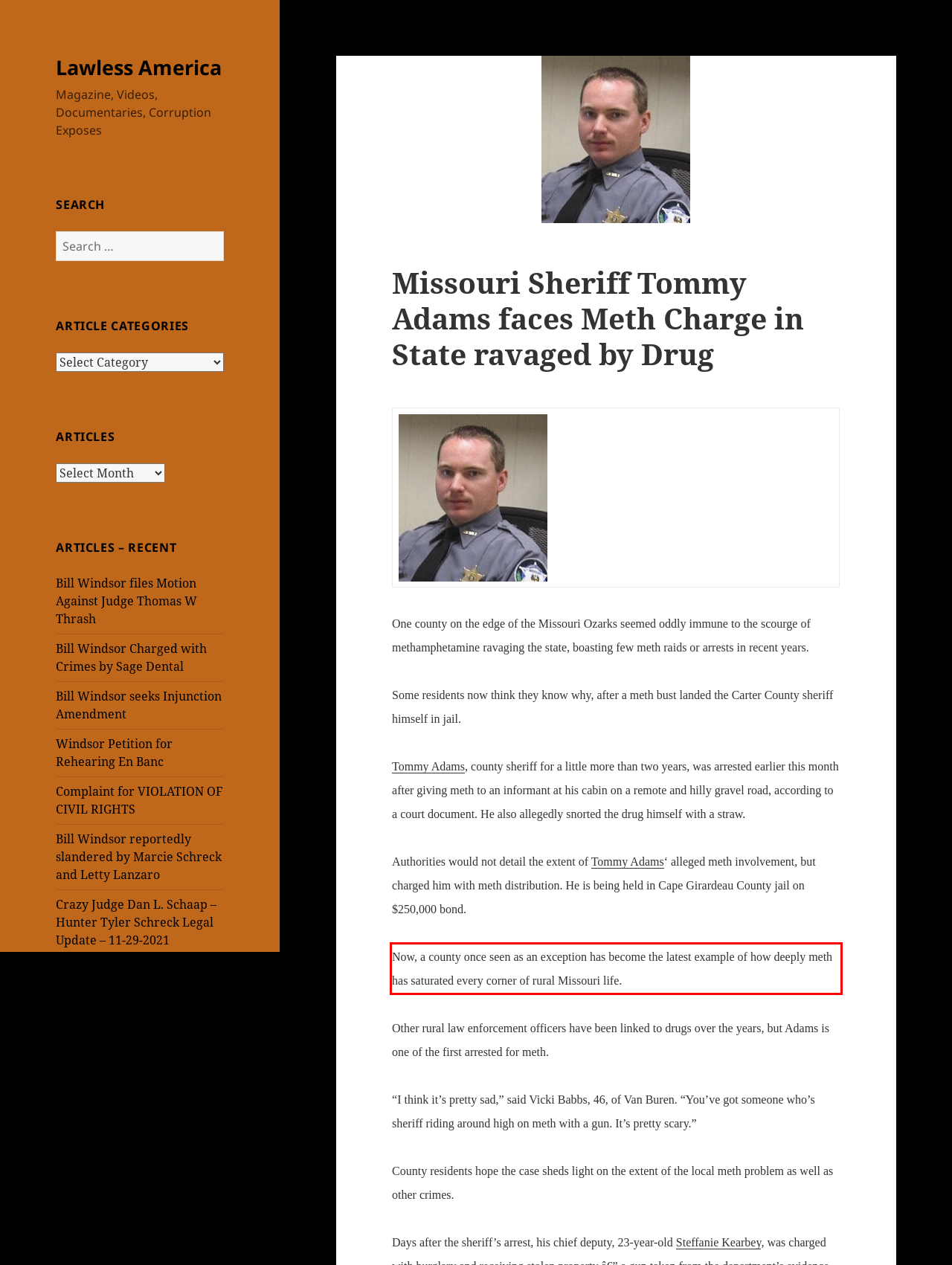Please identify and extract the text content from the UI element encased in a red bounding box on the provided webpage screenshot.

Now, a county once seen as an exception has become the latest example of how deeply meth has saturated every corner of rural Missouri life.